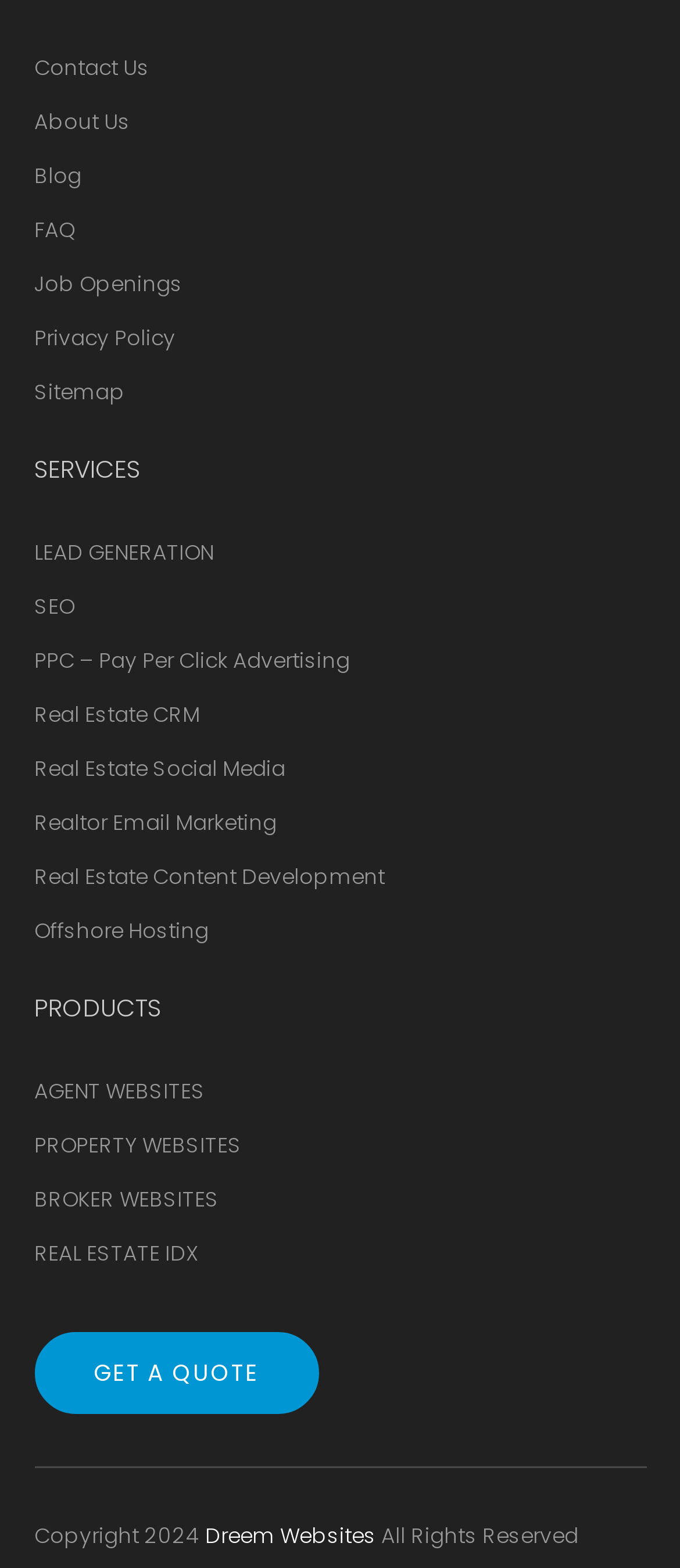Specify the bounding box coordinates of the element's area that should be clicked to execute the given instruction: "Read 'Yumi Baby Food Reviews'". The coordinates should be four float numbers between 0 and 1, i.e., [left, top, right, bottom].

None